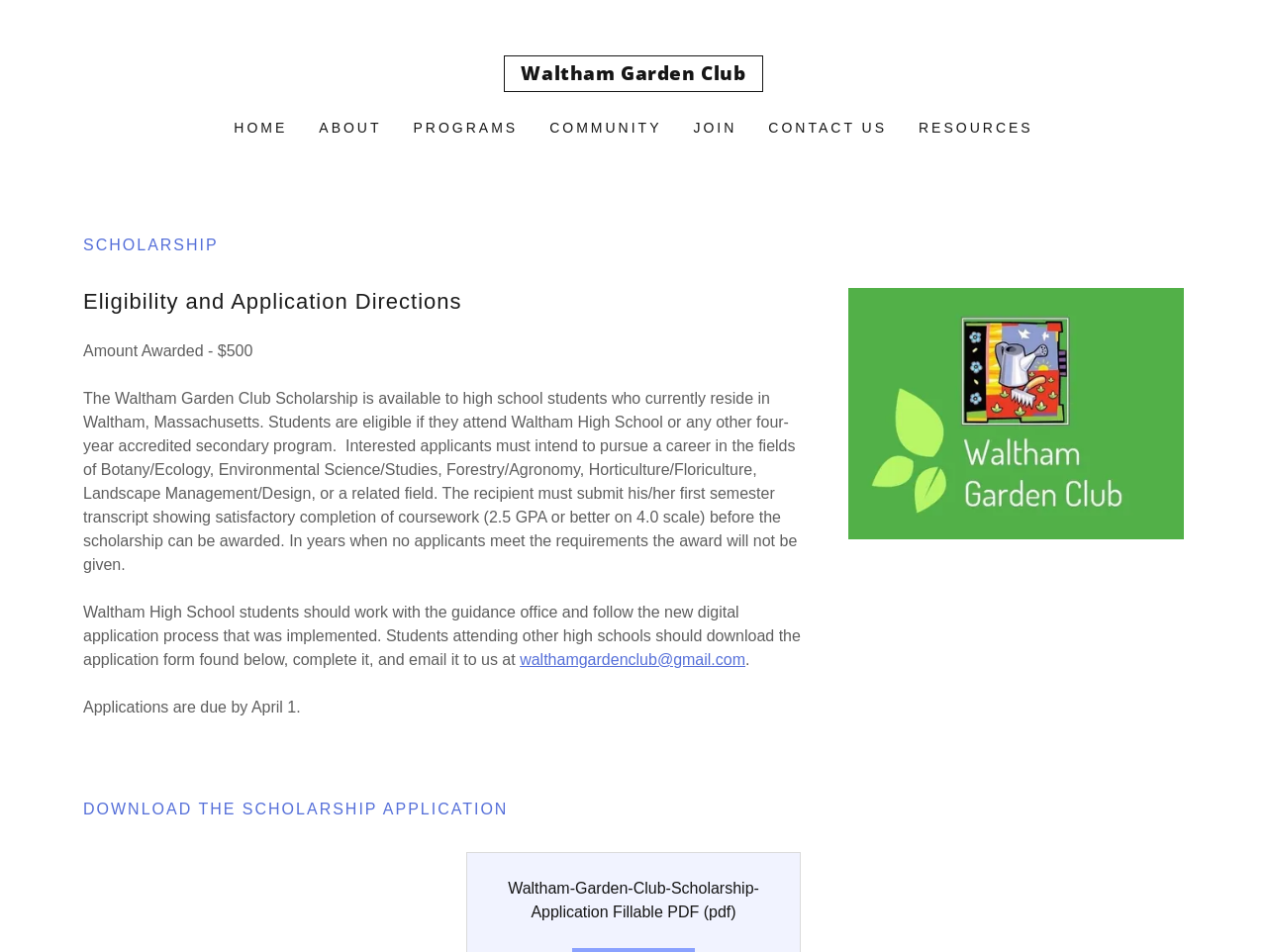What is the name of the organization offering the scholarship?
Answer with a single word or short phrase according to what you see in the image.

Waltham Garden Club